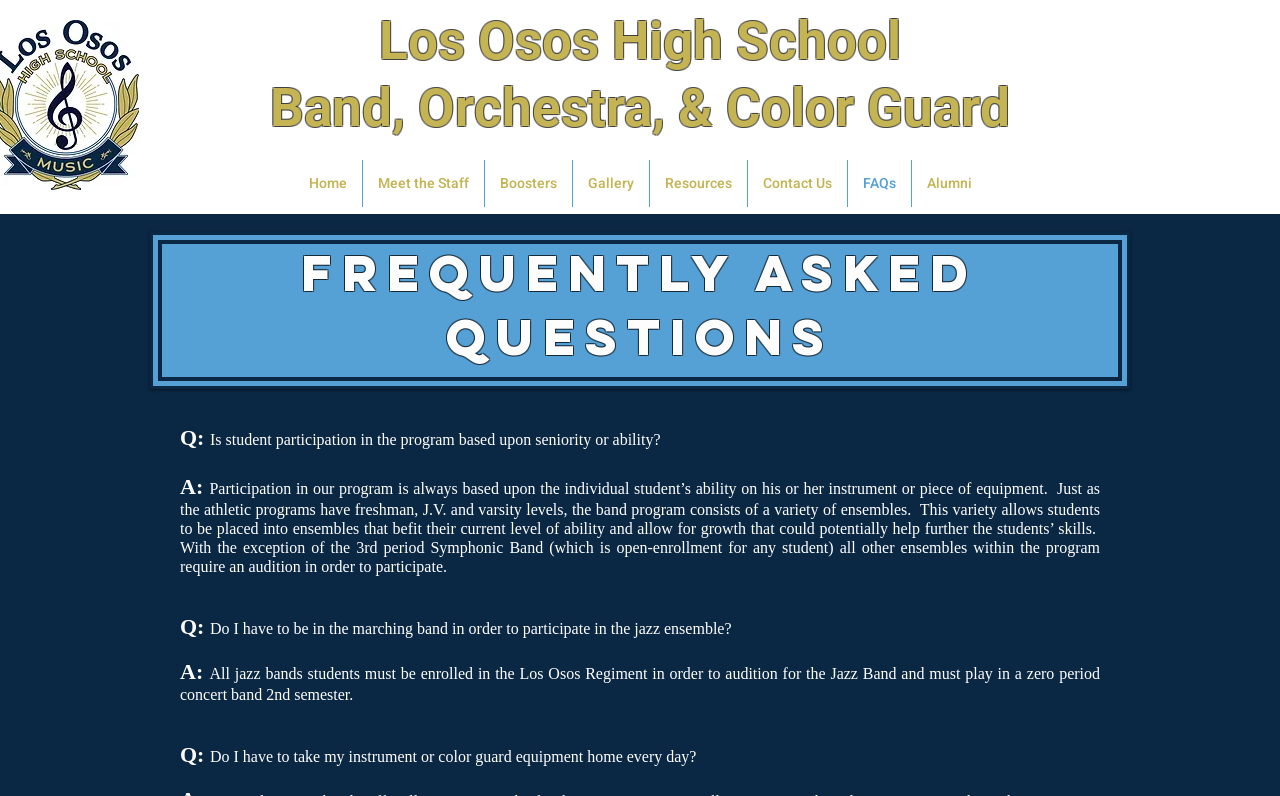Answer this question in one word or a short phrase: Do students need to take their instruments home every day?

No